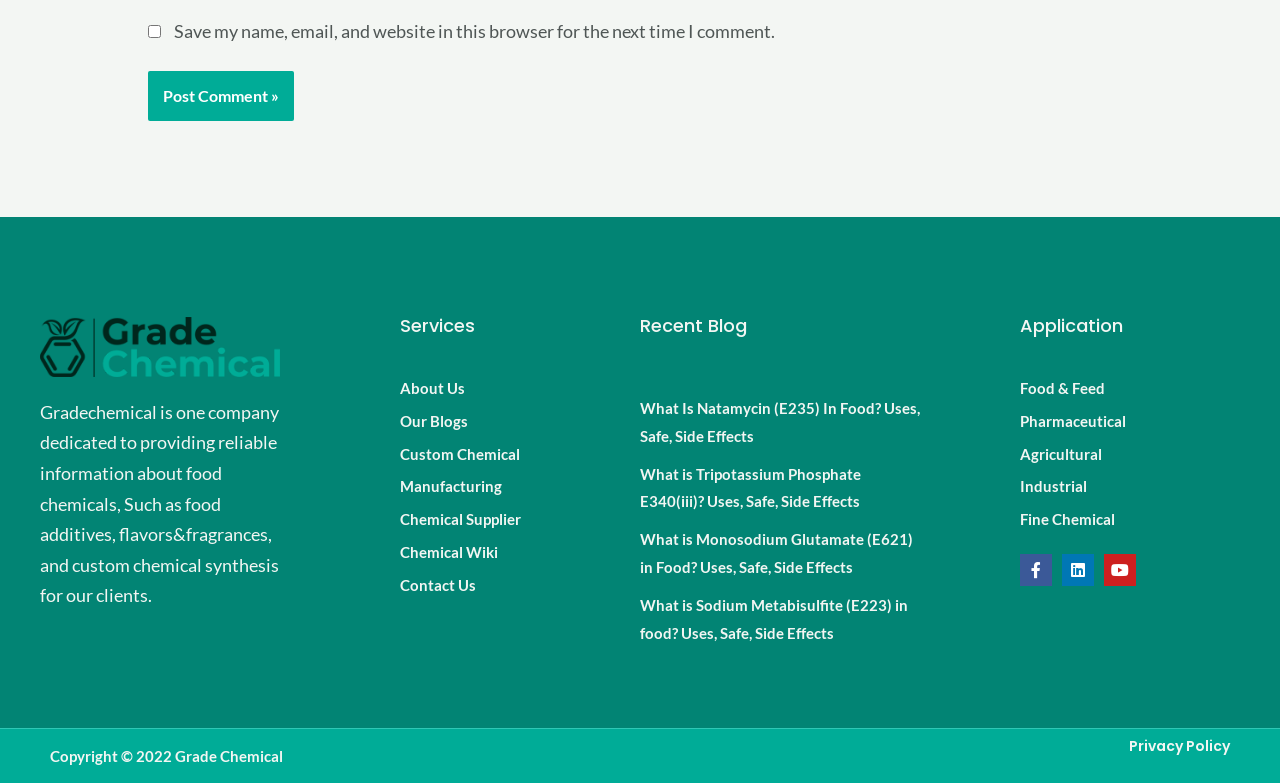Determine the bounding box for the UI element described here: "name="submit" value="Post Comment »"".

[0.116, 0.091, 0.23, 0.154]